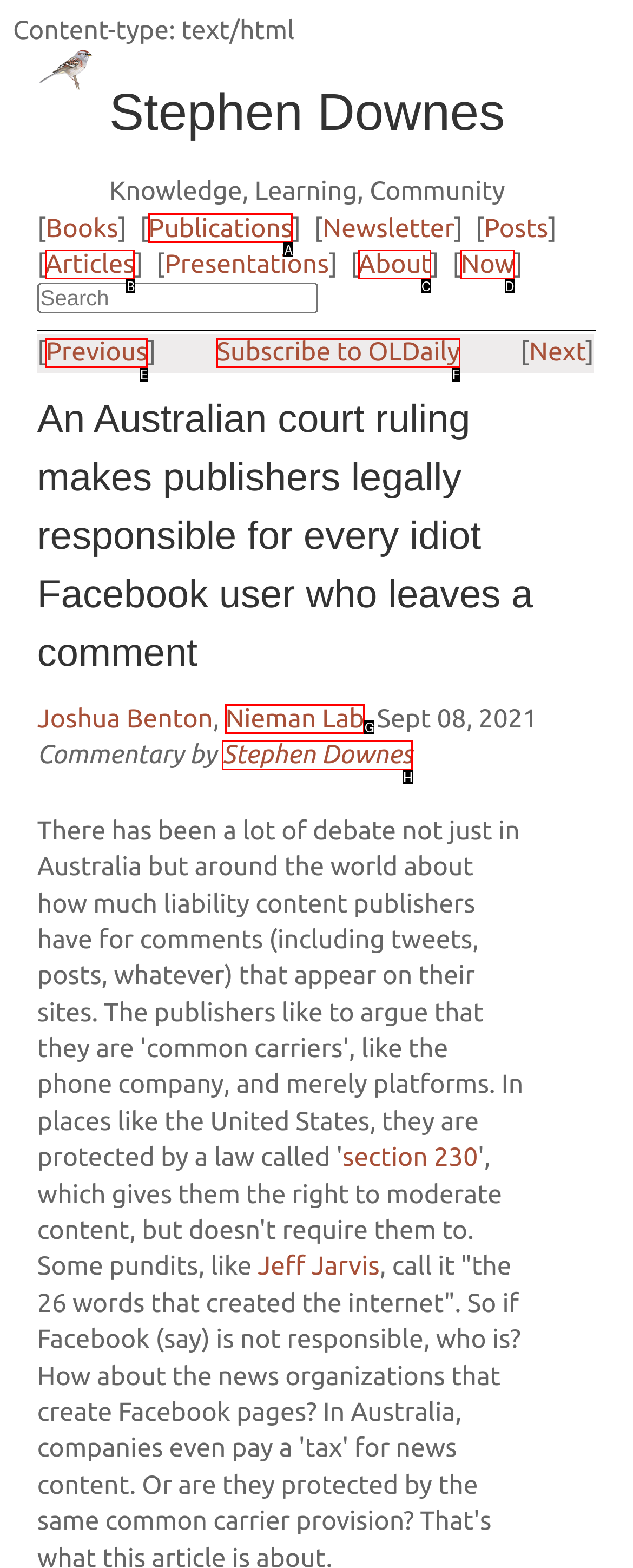Identify the bounding box that corresponds to: Subscribe to OLDaily
Respond with the letter of the correct option from the provided choices.

F